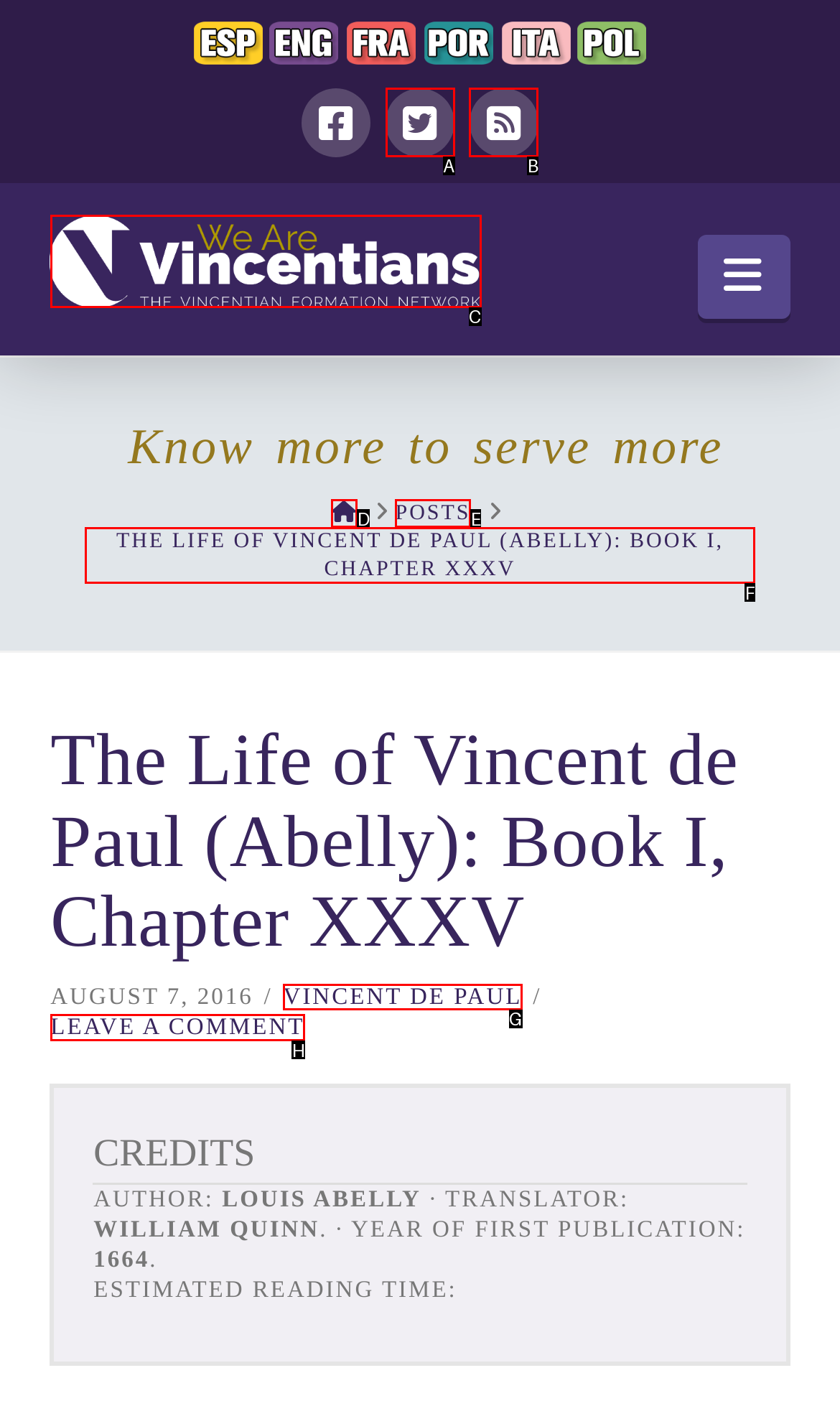Choose the letter of the element that should be clicked to complete the task: Leave a comment on the post
Answer with the letter from the possible choices.

H